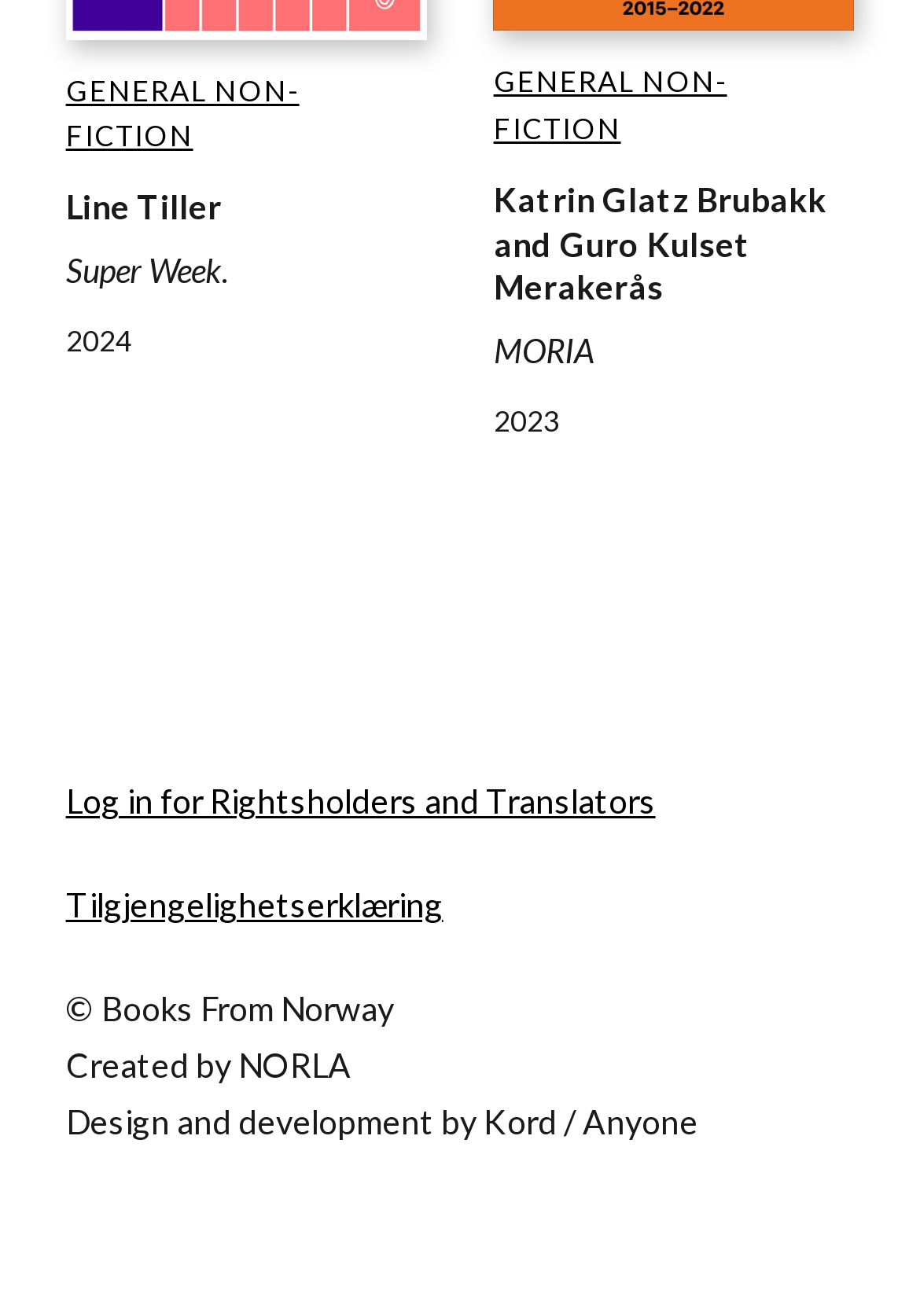What is the genre of the book 'Line Tiller'?
Use the screenshot to answer the question with a single word or phrase.

GENERAL NON-FICTION